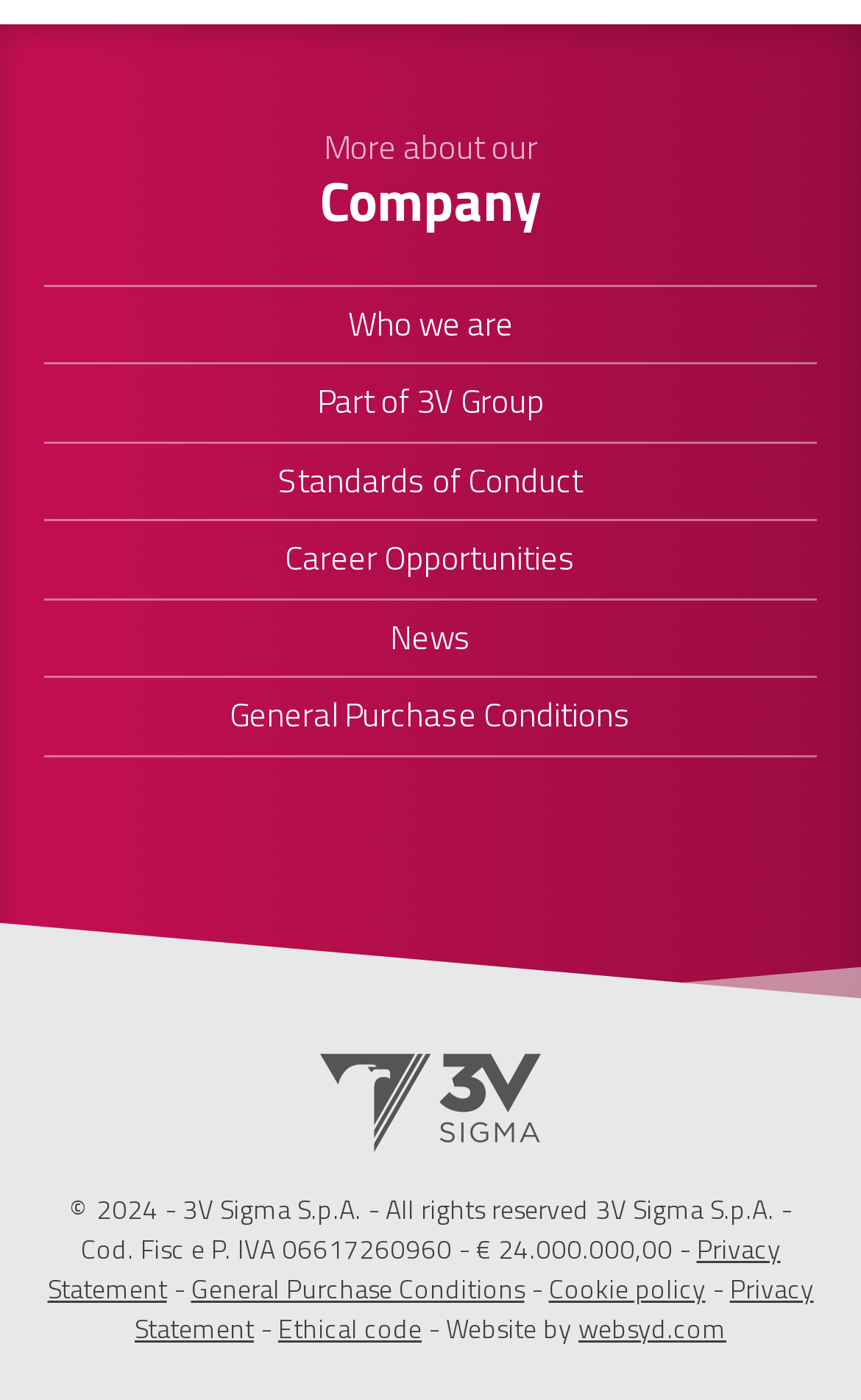Analyze the image and deliver a detailed answer to the question: What is the capital of 3V Sigma S.p.A.?

The capital can be found in the StaticText element '© 2024 - 3V Sigma S.p.A. - All rights reserved 3V Sigma S.p.A. - Cod. Fisc e P. IVA 06617260960 - € 24.000.000,00 -'.